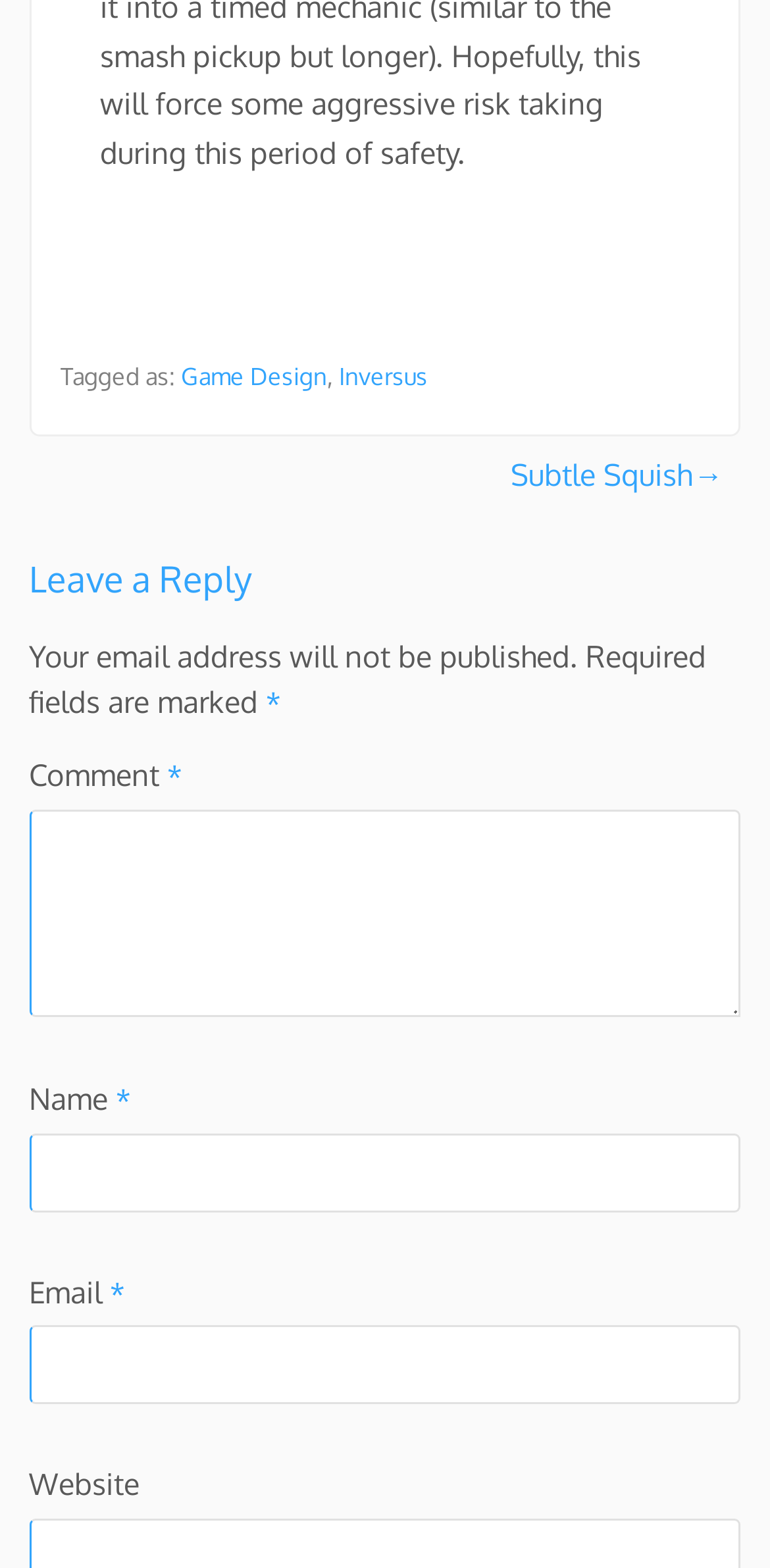What is the purpose of the 'Subtle Squish→' link?
Using the image as a reference, give an elaborate response to the question.

The 'Subtle Squish→' link is located in the post navigation section, which suggests that it is used to navigate to the next or previous post in the sequence. The arrow symbol (→) also indicates a forward navigation direction.